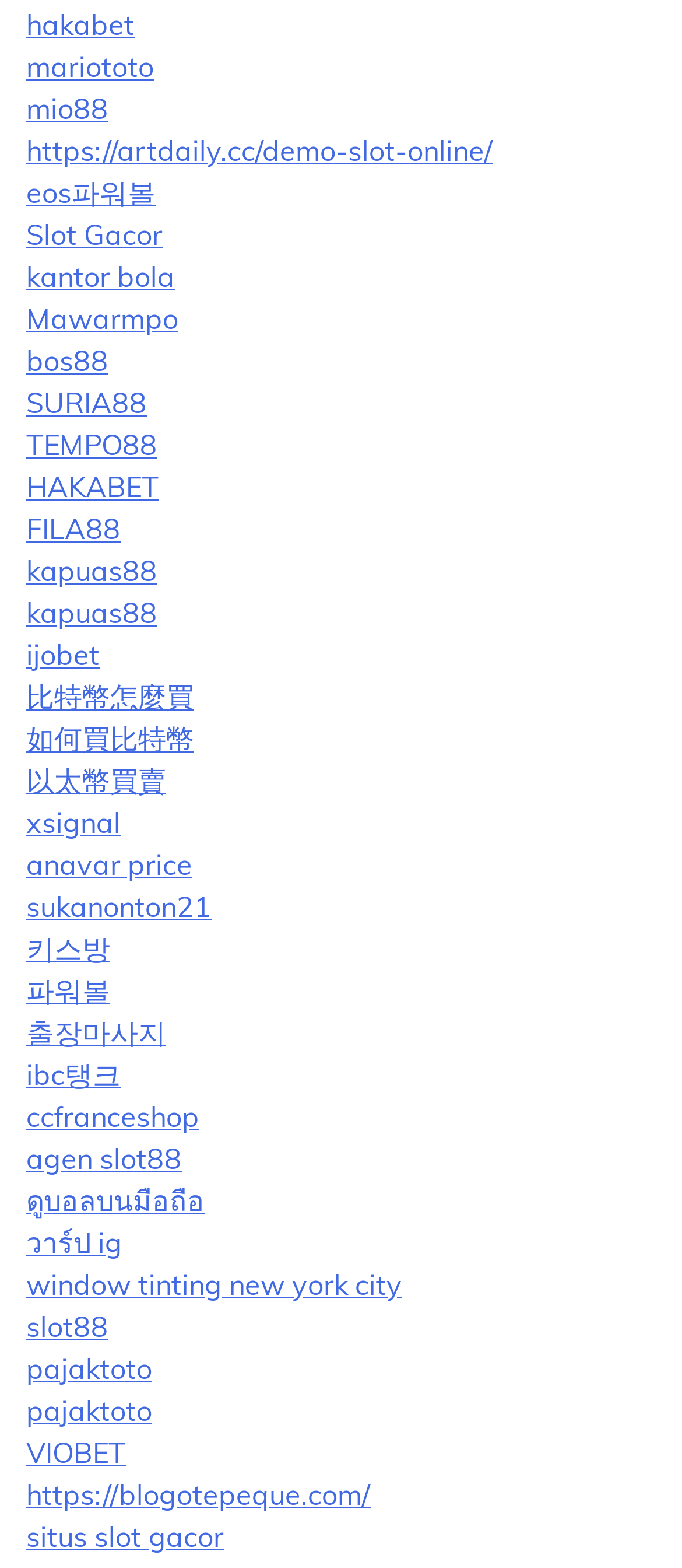Locate the UI element that matches the description 如何買比特幣 in the webpage screenshot. Return the bounding box coordinates in the format (top-left x, top-left y, bottom-right x, bottom-right y), with values ranging from 0 to 1.

[0.038, 0.459, 0.285, 0.482]